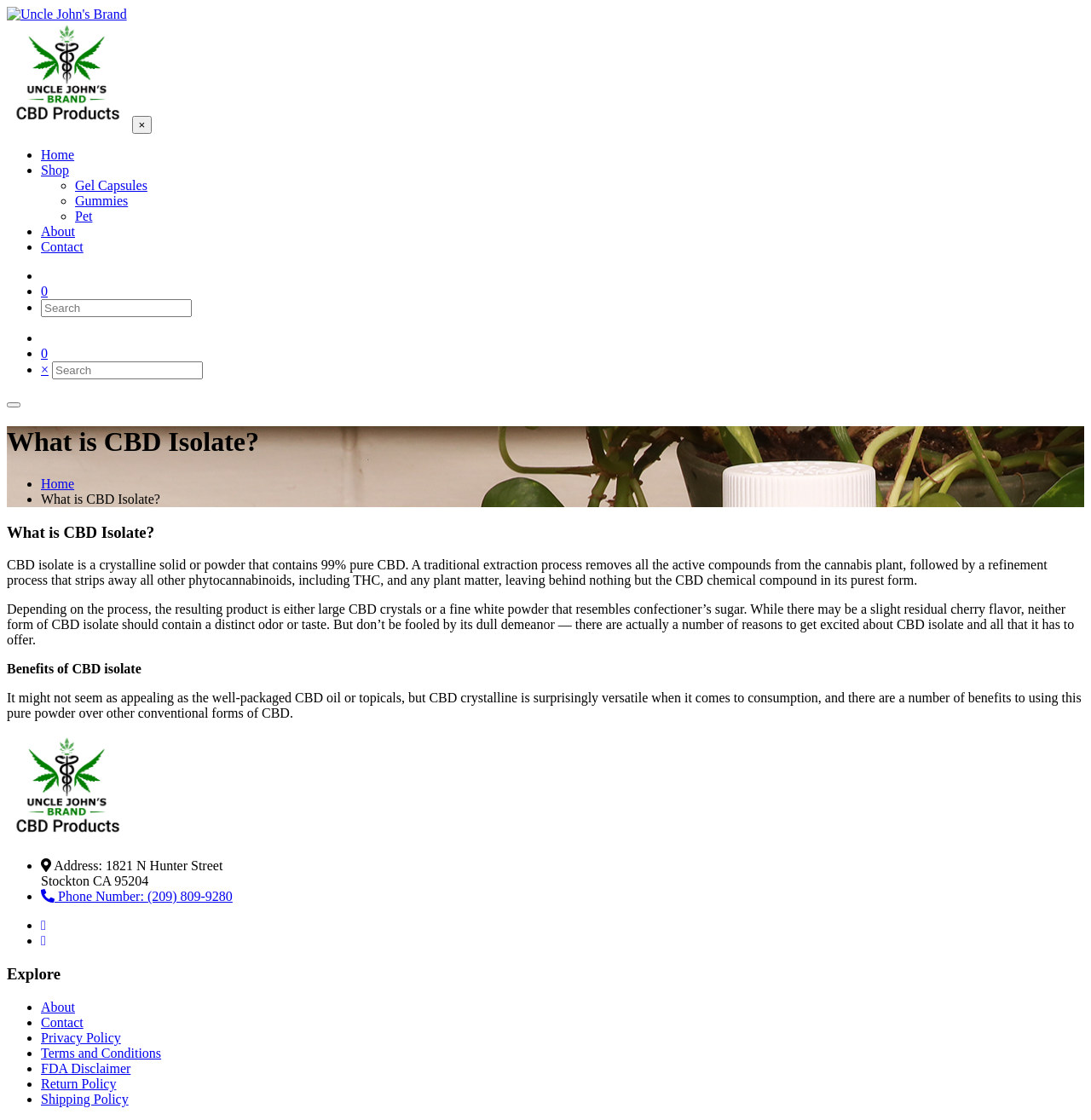Please find the bounding box coordinates of the element that must be clicked to perform the given instruction: "Click the 'Home' link". The coordinates should be four float numbers from 0 to 1, i.e., [left, top, right, bottom].

[0.038, 0.132, 0.068, 0.145]